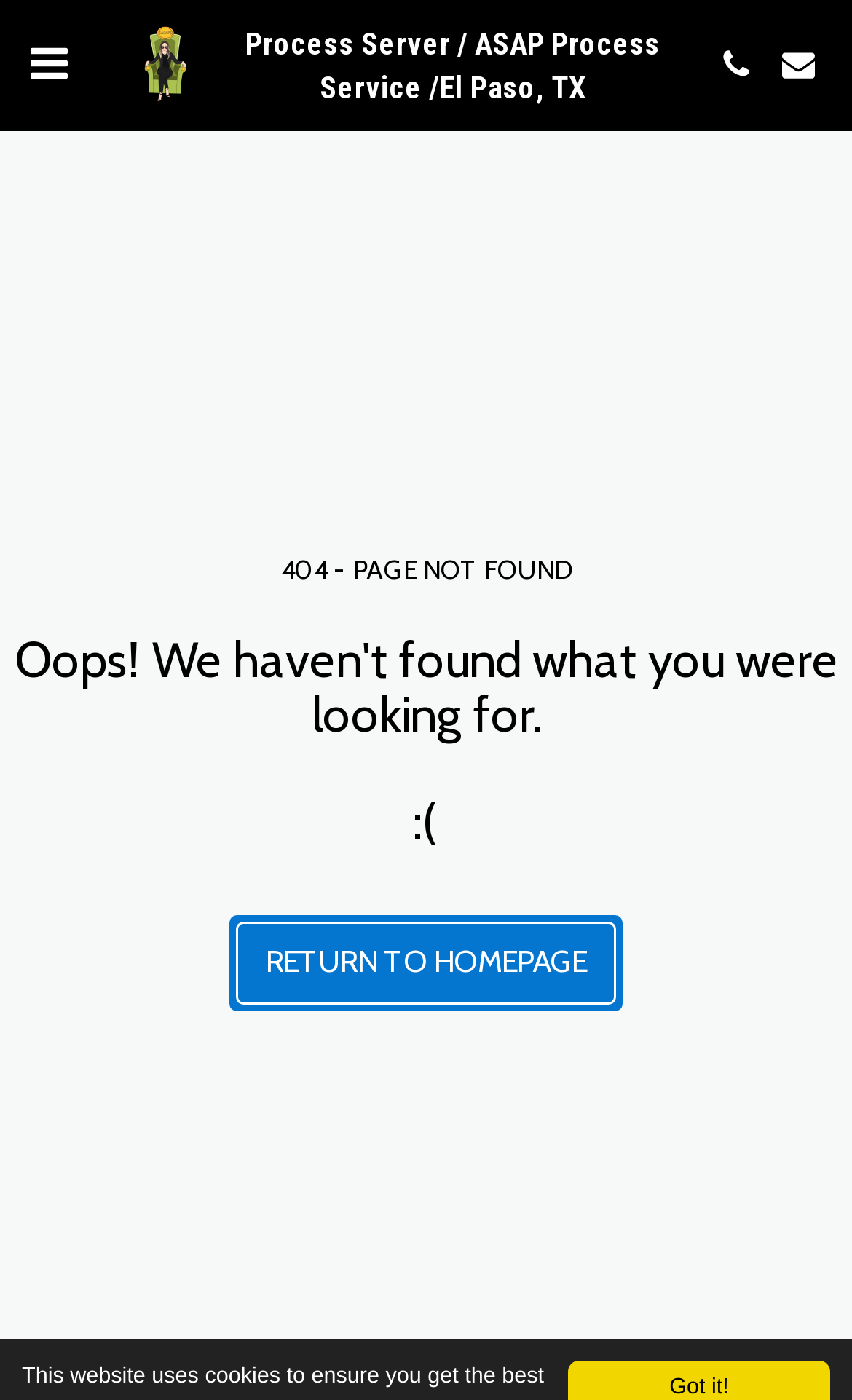Please provide the main heading of the webpage content.

Oops! We haven't found what you were looking for.

:(